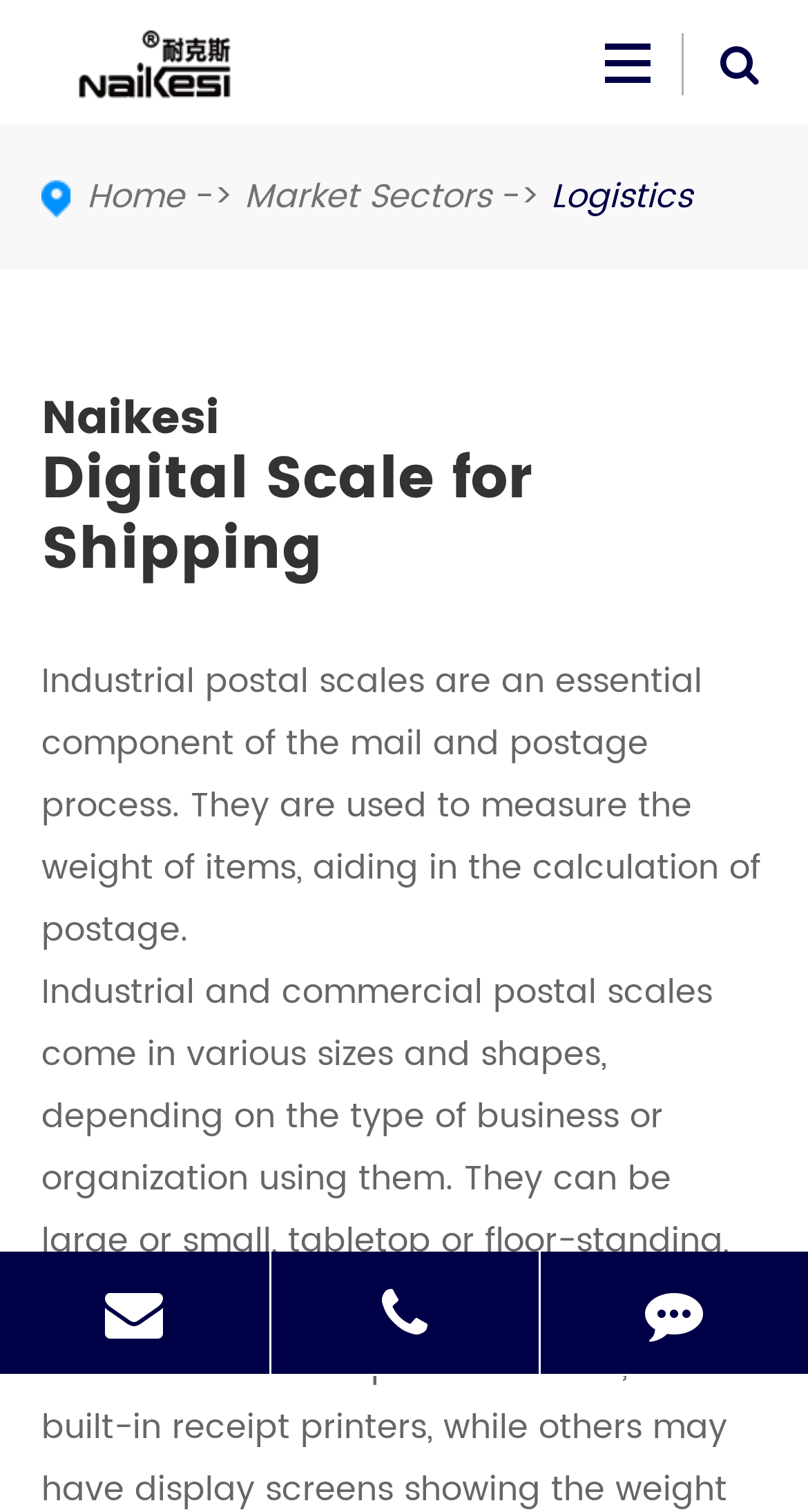Please locate and generate the primary heading on this webpage.

Naikesi
Digital Scale for Shipping